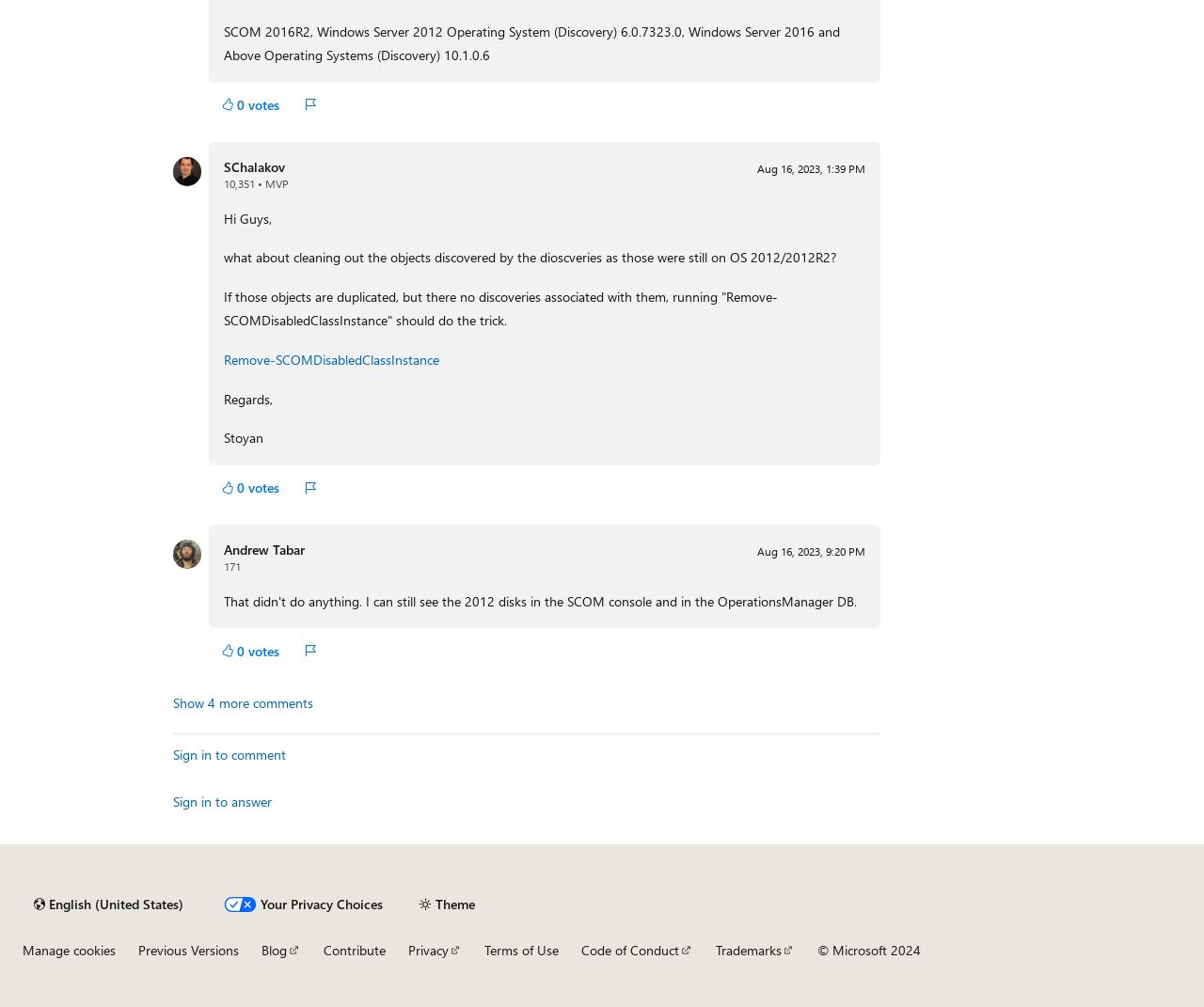Please find the bounding box coordinates for the clickable element needed to perform this instruction: "View the profile of SChalakov".

[0.186, 0.157, 0.237, 0.175]